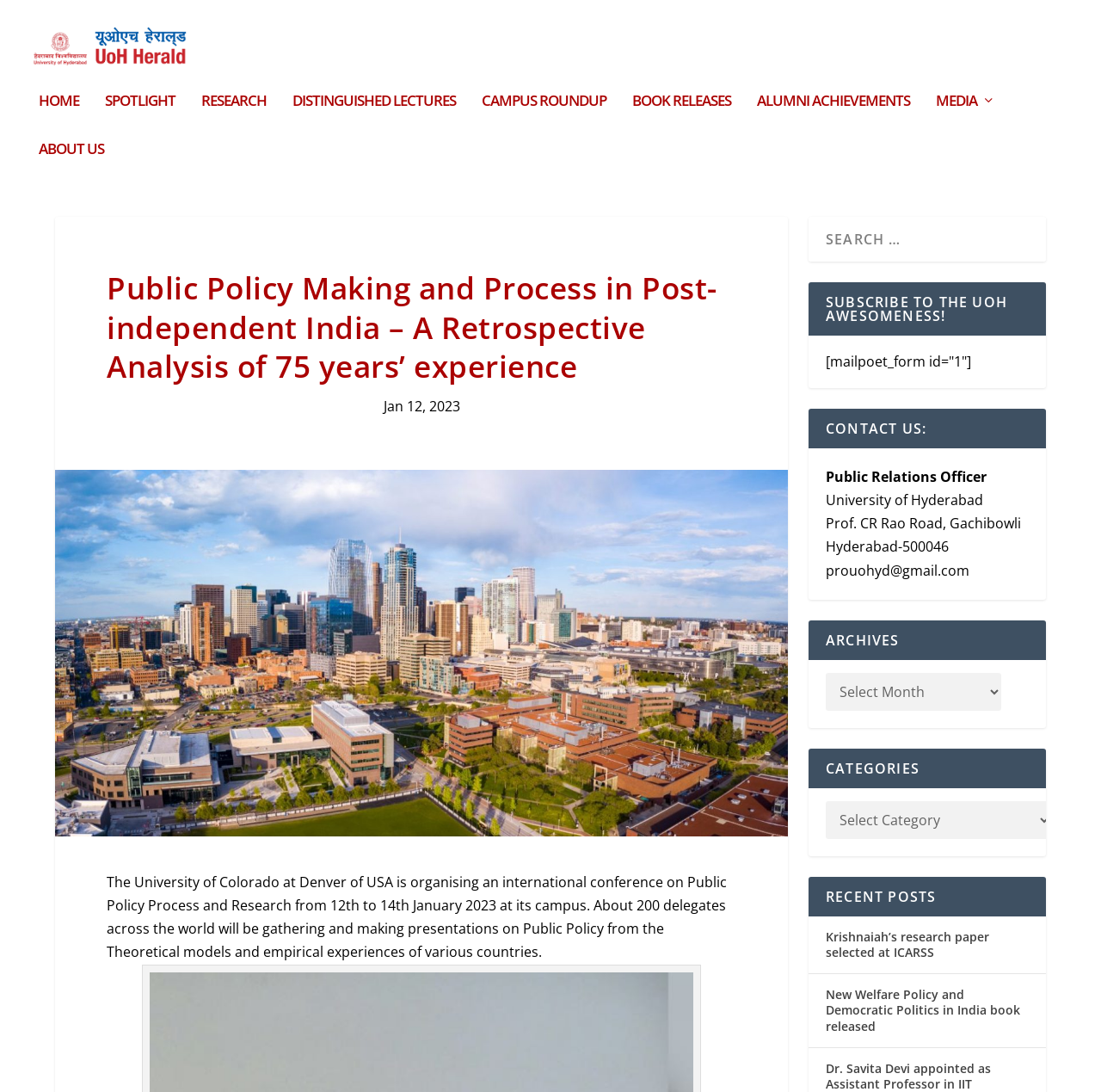What is the date of the international conference?
Please answer the question with as much detail as possible using the screenshot.

The date of the international conference can be found in the text 'The University of Colorado at Denver of USA is organising an international conference on Public Policy Process and Research from 12th to 14th January 2023 at its campus.' which is located below the main heading.